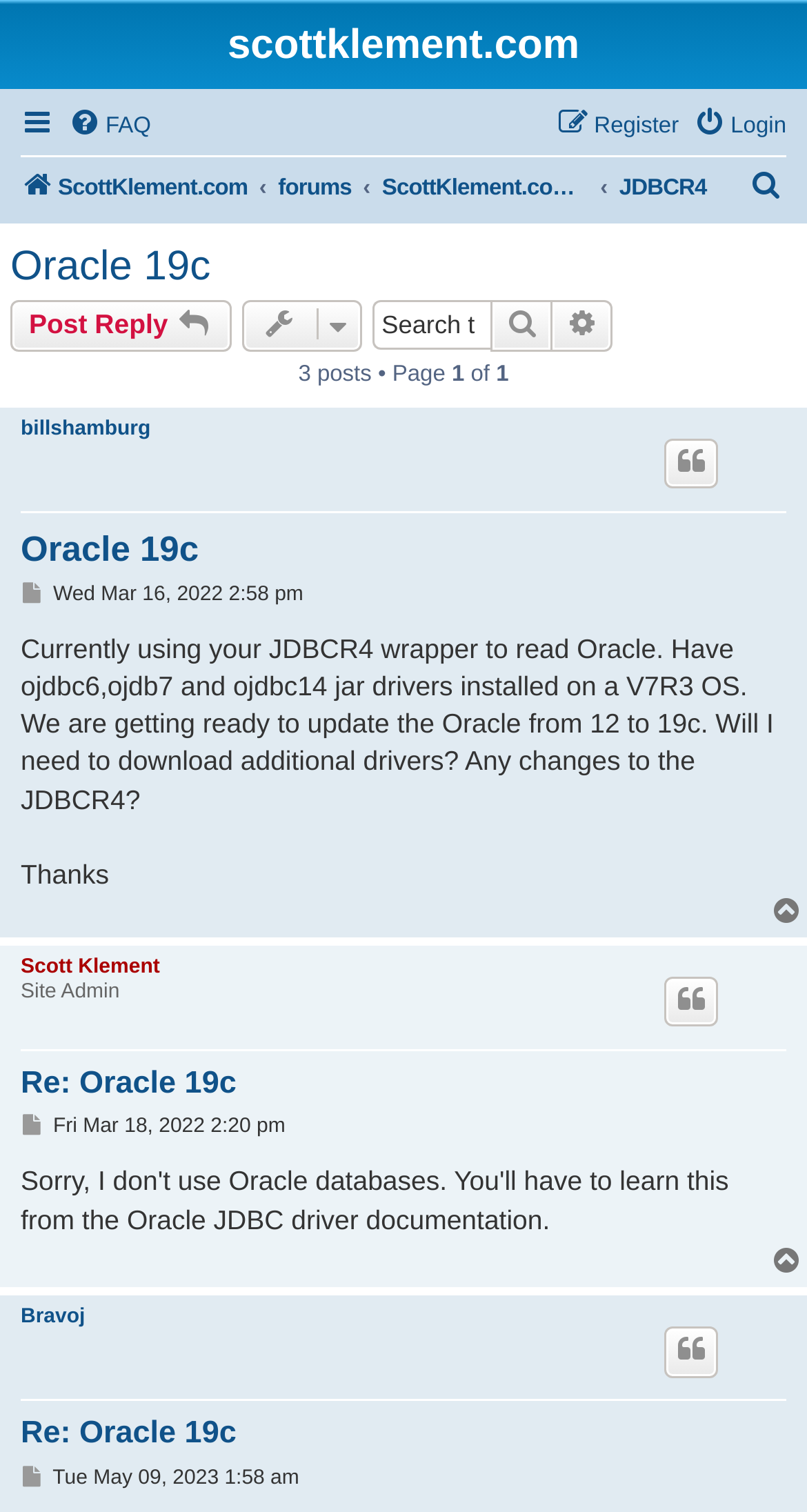Give a concise answer of one word or phrase to the question: 
How many menu items are in the top menu bar?

5